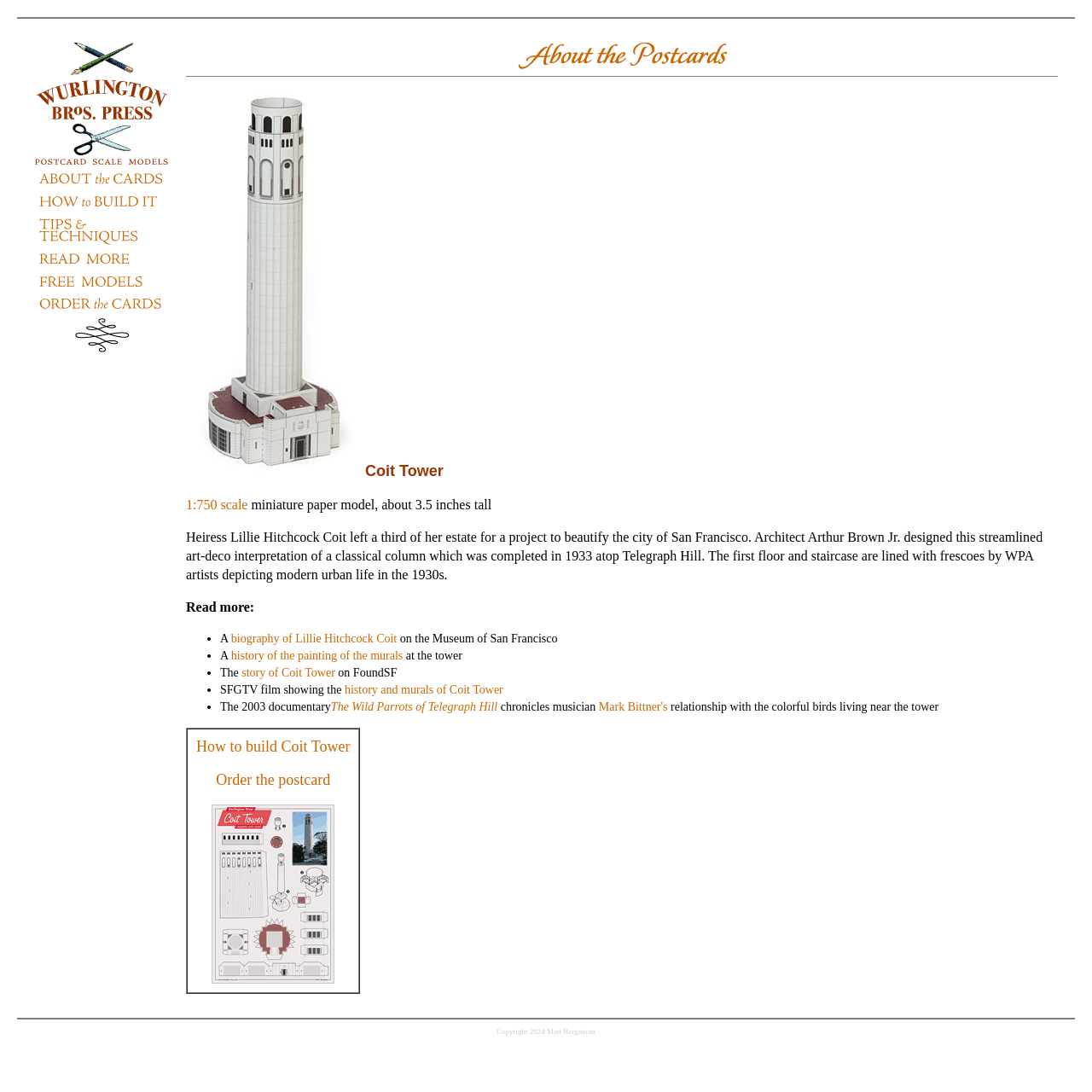Find the bounding box coordinates of the clickable element required to execute the following instruction: "Click the 'RESERVATION' heading". Provide the coordinates as four float numbers between 0 and 1, i.e., [left, top, right, bottom].

None